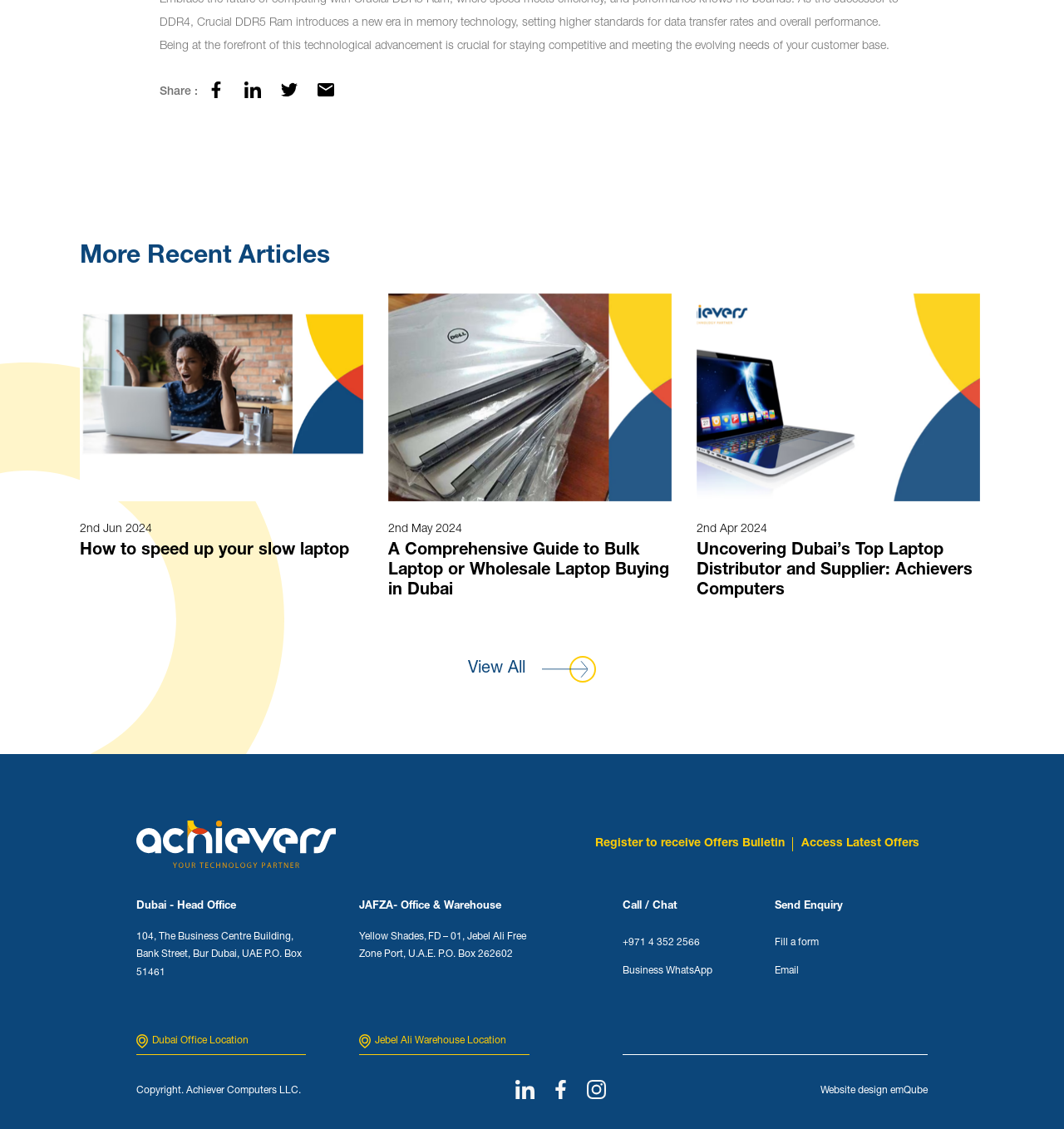Indicate the bounding box coordinates of the element that needs to be clicked to satisfy the following instruction: "View more recent articles". The coordinates should be four float numbers between 0 and 1, i.e., [left, top, right, bottom].

[0.075, 0.215, 0.925, 0.241]